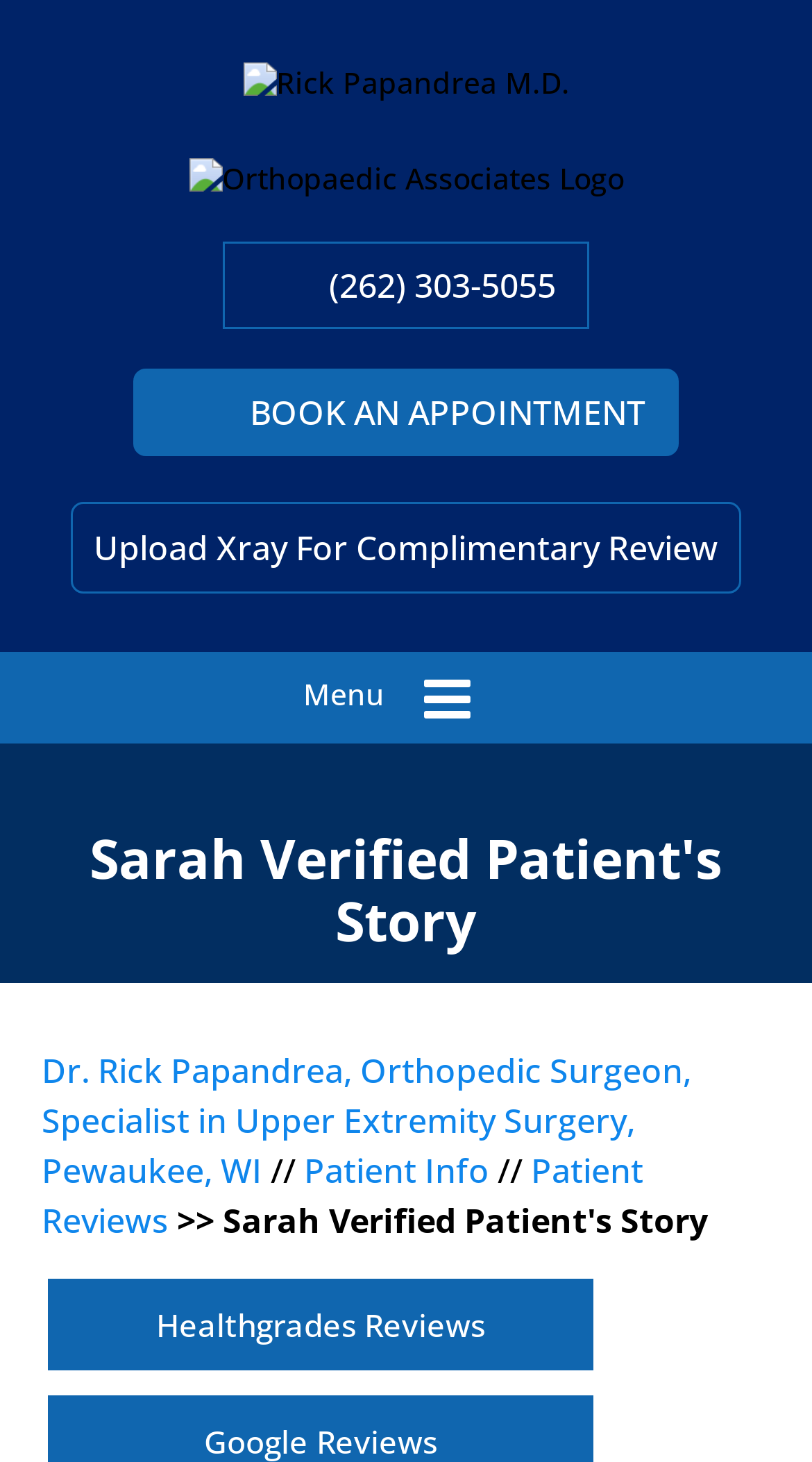Find and generate the main title of the webpage.

Sarah Verified Patient's Story